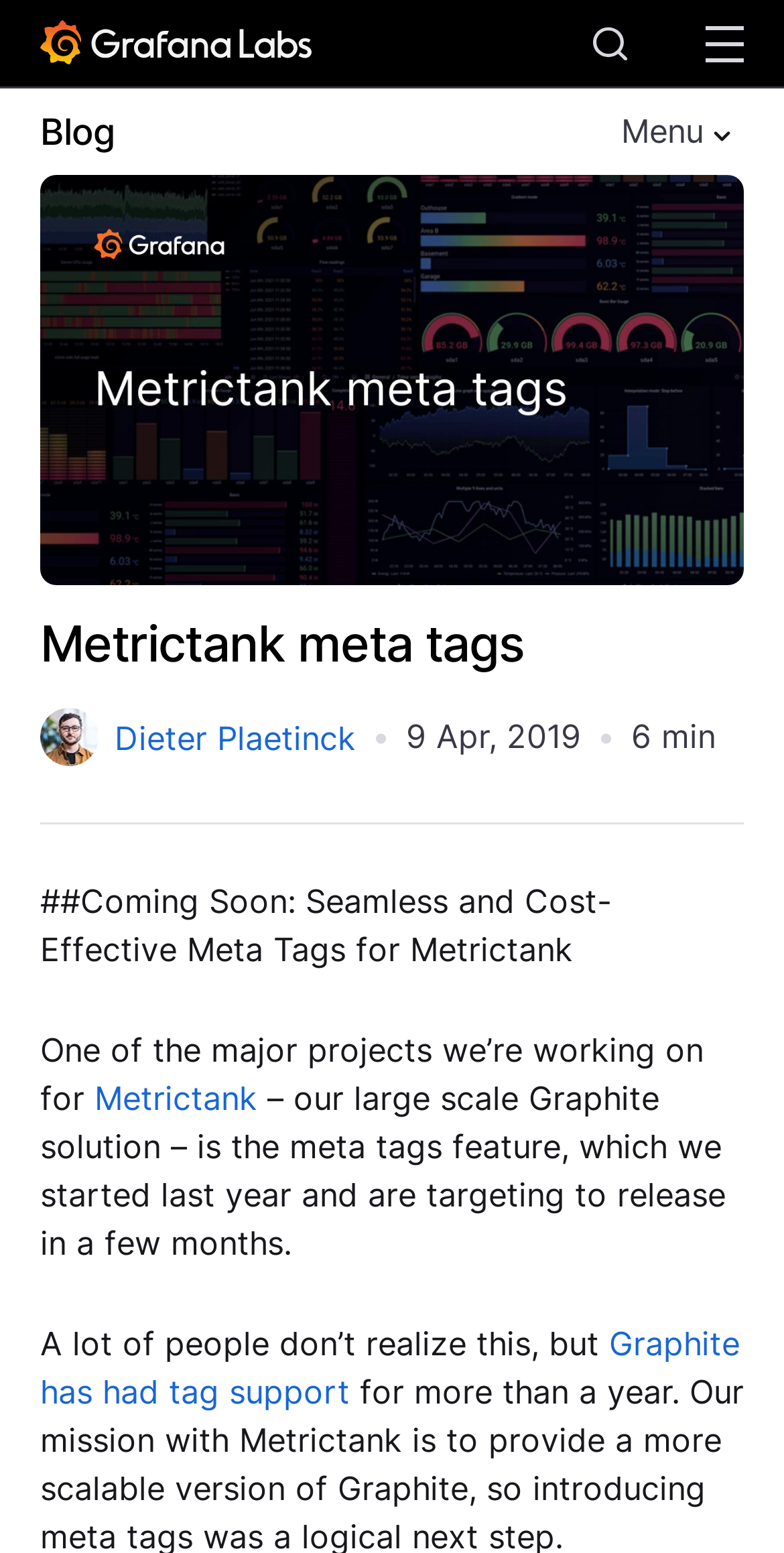What is the topic of the webpage?
Please provide a comprehensive answer based on the visual information in the image.

I found the heading 'Metrictank meta tags' and the image 'Metrictank meta tags' which suggests that the topic of the webpage is related to Metrictank meta tags.